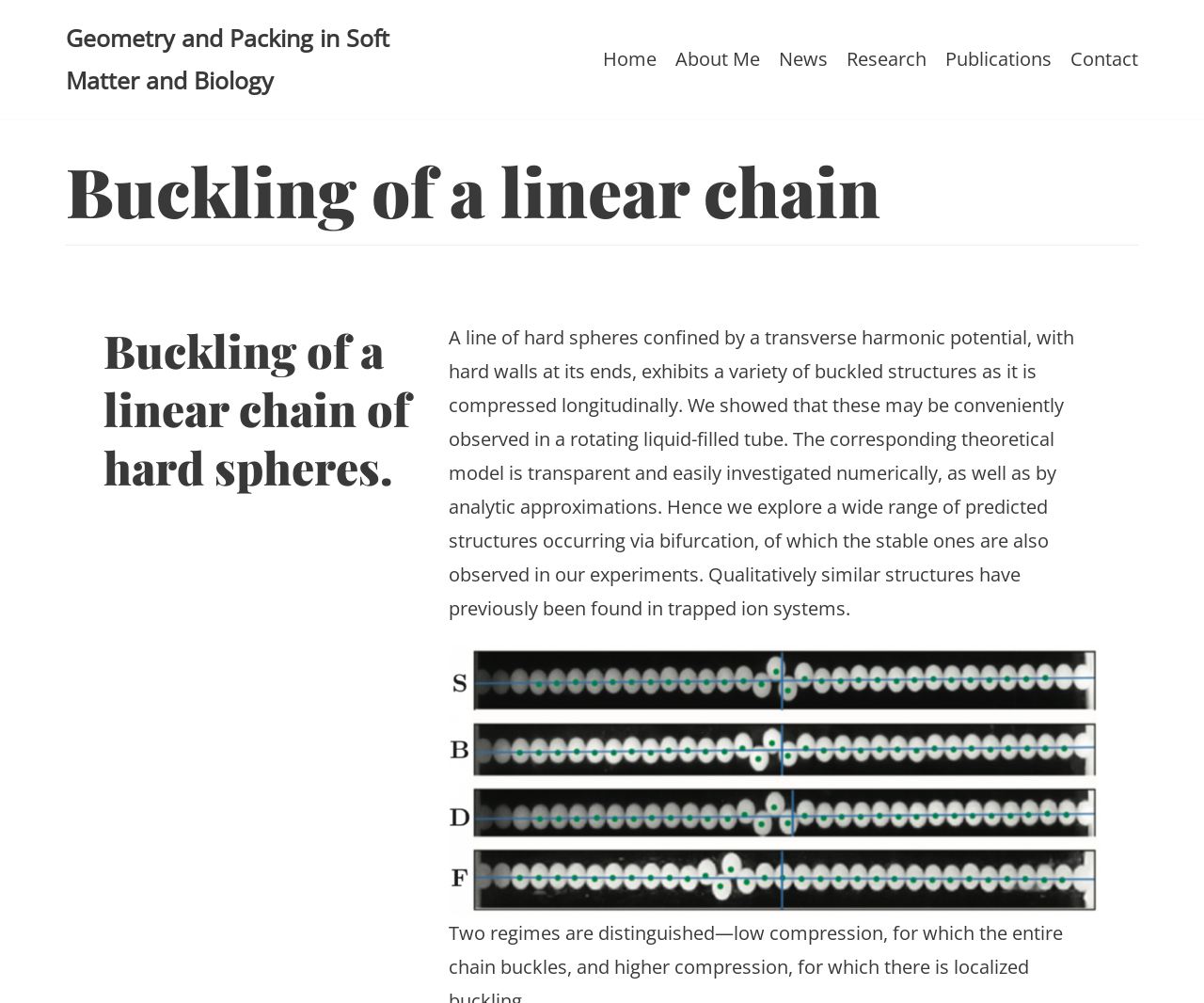Could you specify the bounding box coordinates for the clickable section to complete the following instruction: "View the 'Buckling of a linear chain' heading"?

[0.055, 0.146, 0.945, 0.234]